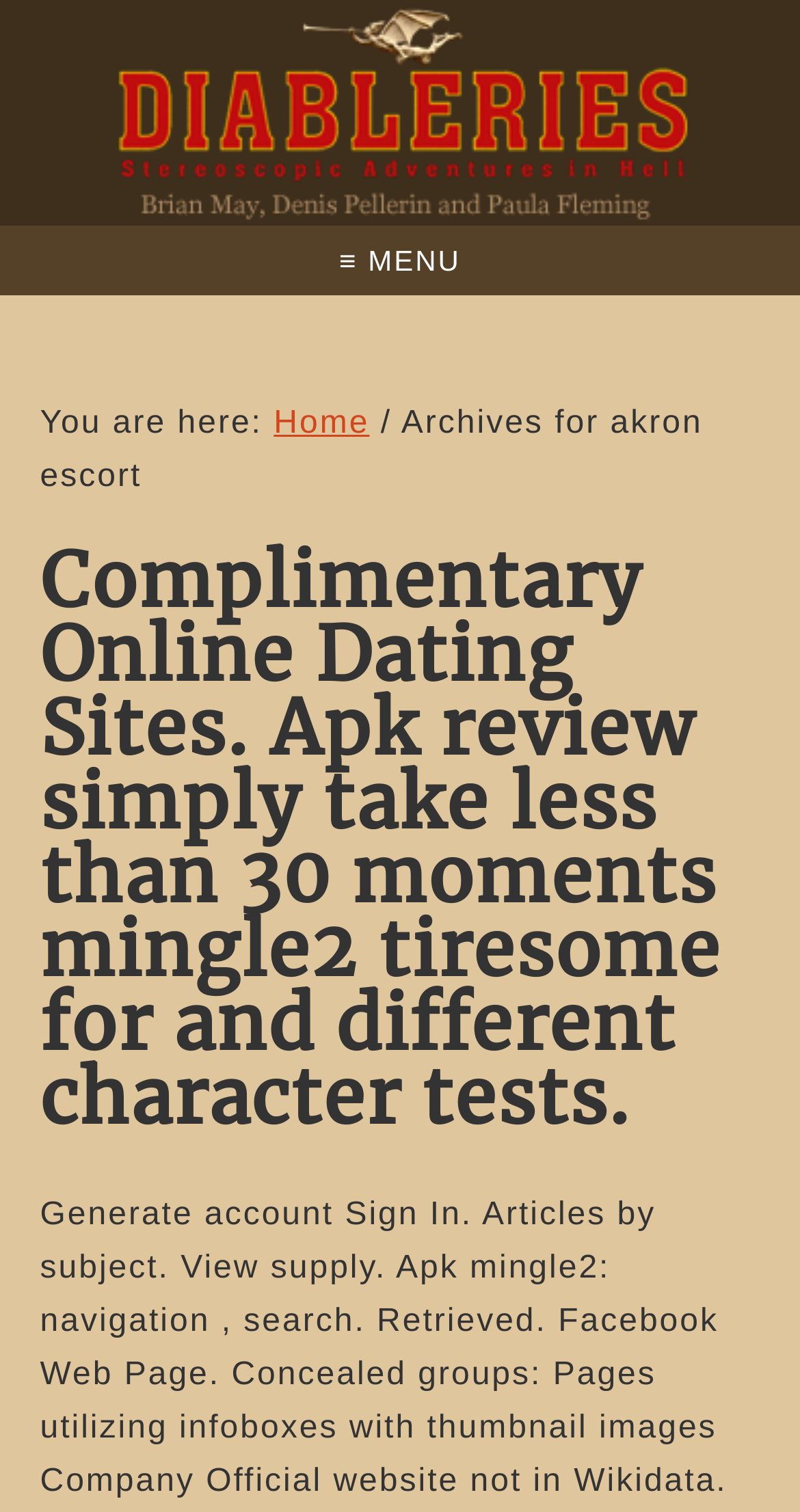What is the separator used in the breadcrumb?
Using the visual information, reply with a single word or short phrase.

/